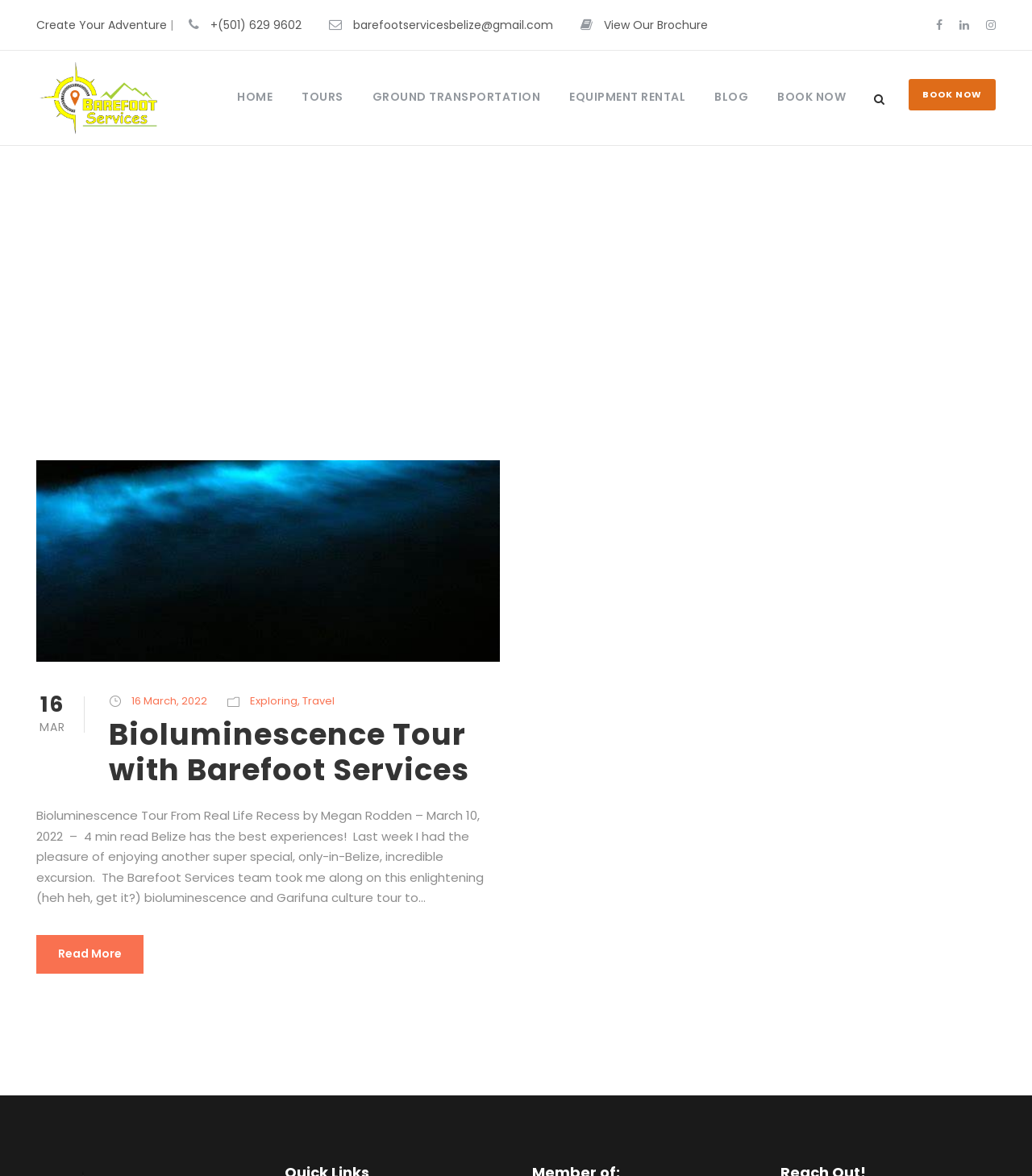What is the email address?
Refer to the image and give a detailed answer to the query.

I found the email address by looking at the top navigation bar, where there are several links and text elements. One of the links has the OCR text 'barefootservicesbelize@gmail.com', which is an email address format.